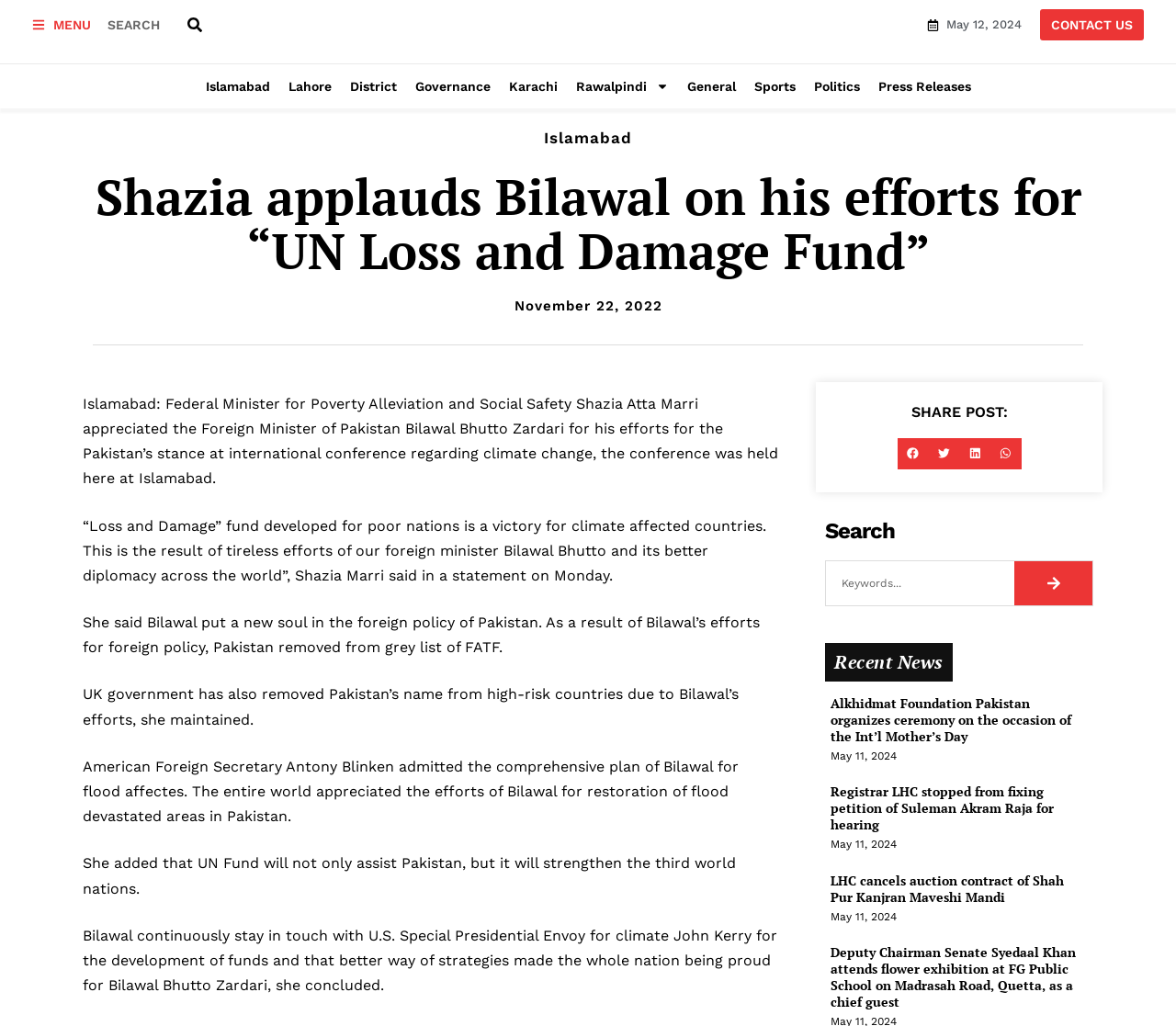What is the date of the latest news?
Can you provide a detailed and comprehensive answer to the question?

I found the date 'May 12, 2024' at the top of the webpage, which is likely to be the date of the latest news.